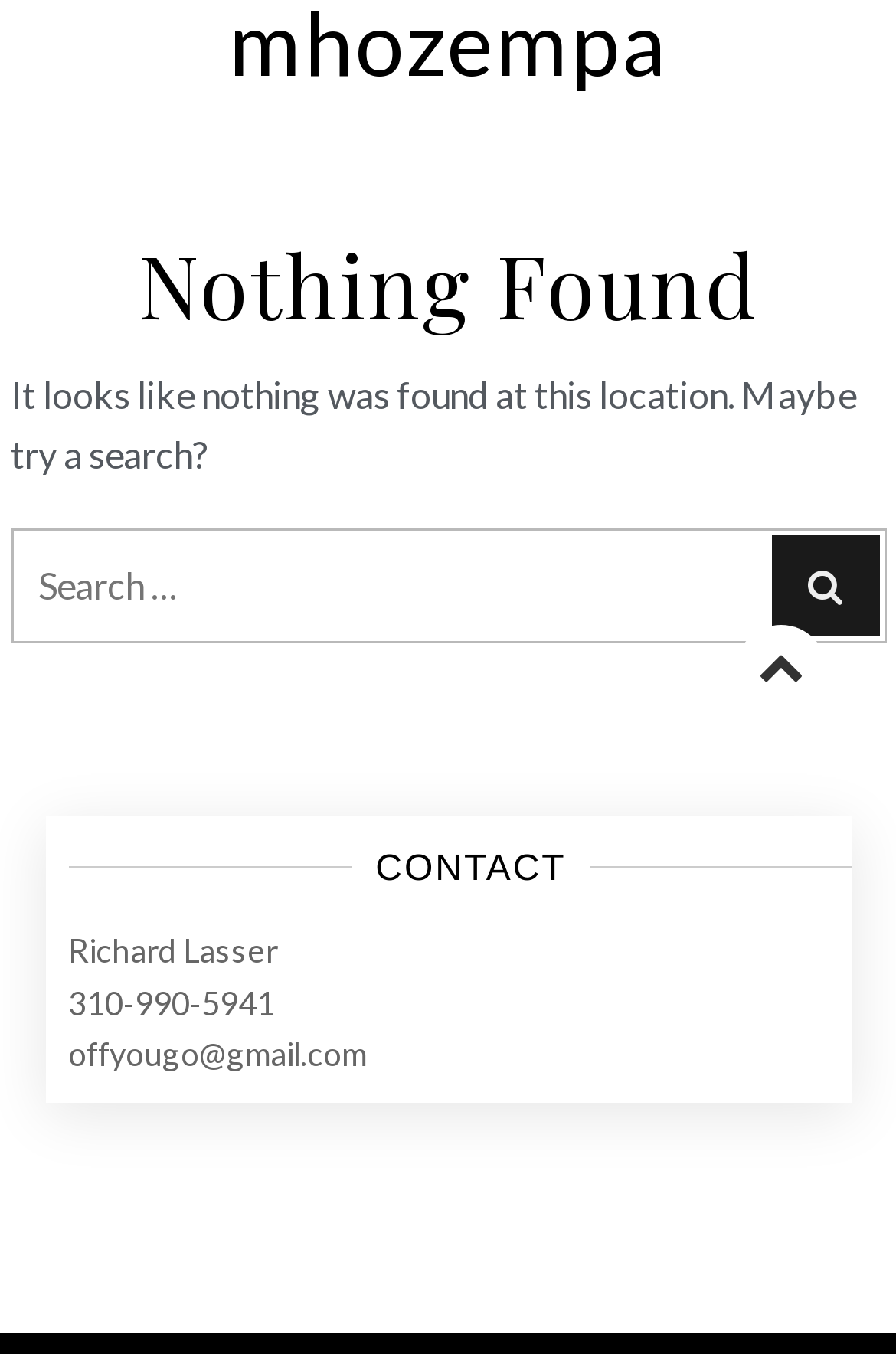Using the given element description, provide the bounding box coordinates (top-left x, top-left y, bottom-right x, bottom-right y) for the corresponding UI element in the screenshot: Go to Top

[0.846, 0.48, 0.897, 0.509]